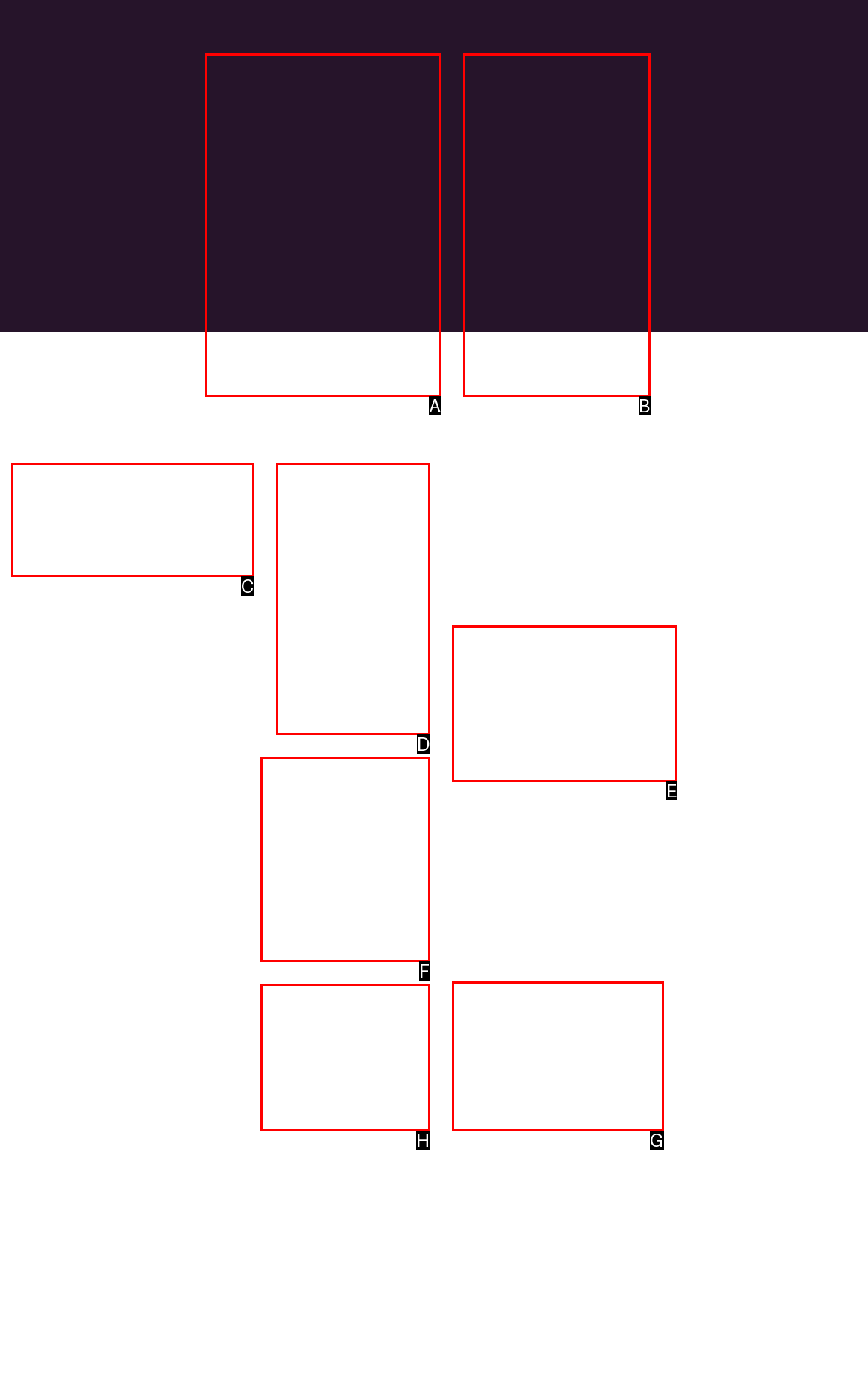Refer to the description: Instagram and choose the option that best fits. Provide the letter of that option directly from the options.

G